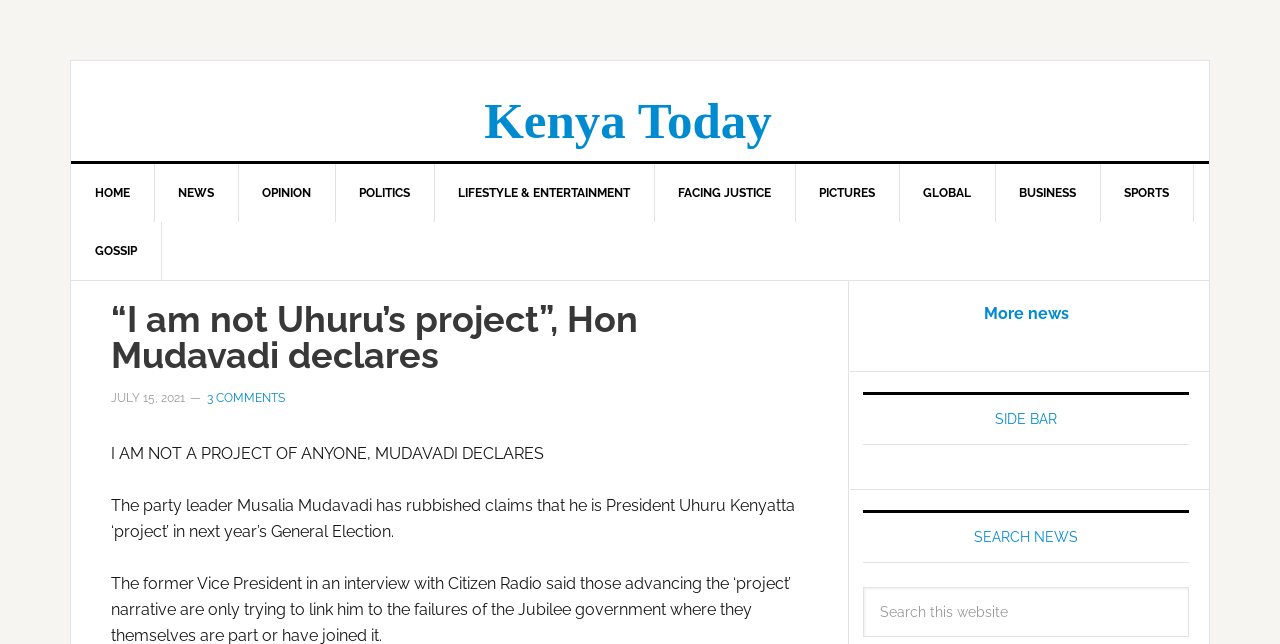What is the category of news under which this article falls?
Based on the image, provide a one-word or brief-phrase response.

POLITICS